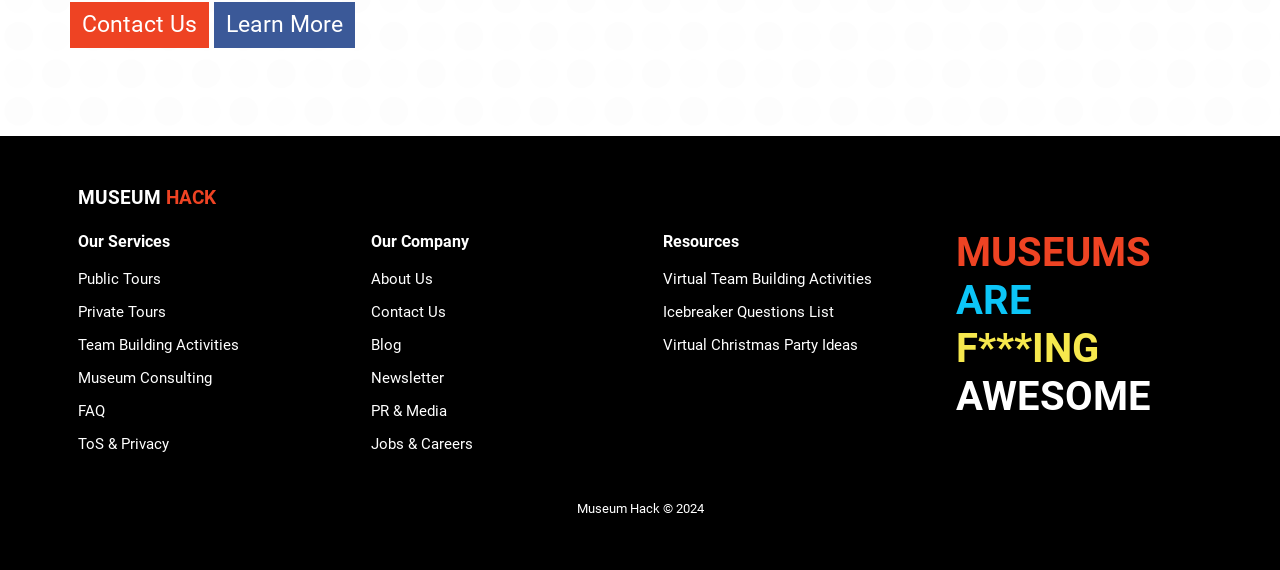Could you highlight the region that needs to be clicked to execute the instruction: "Read the Blog"?

[0.289, 0.589, 0.313, 0.62]